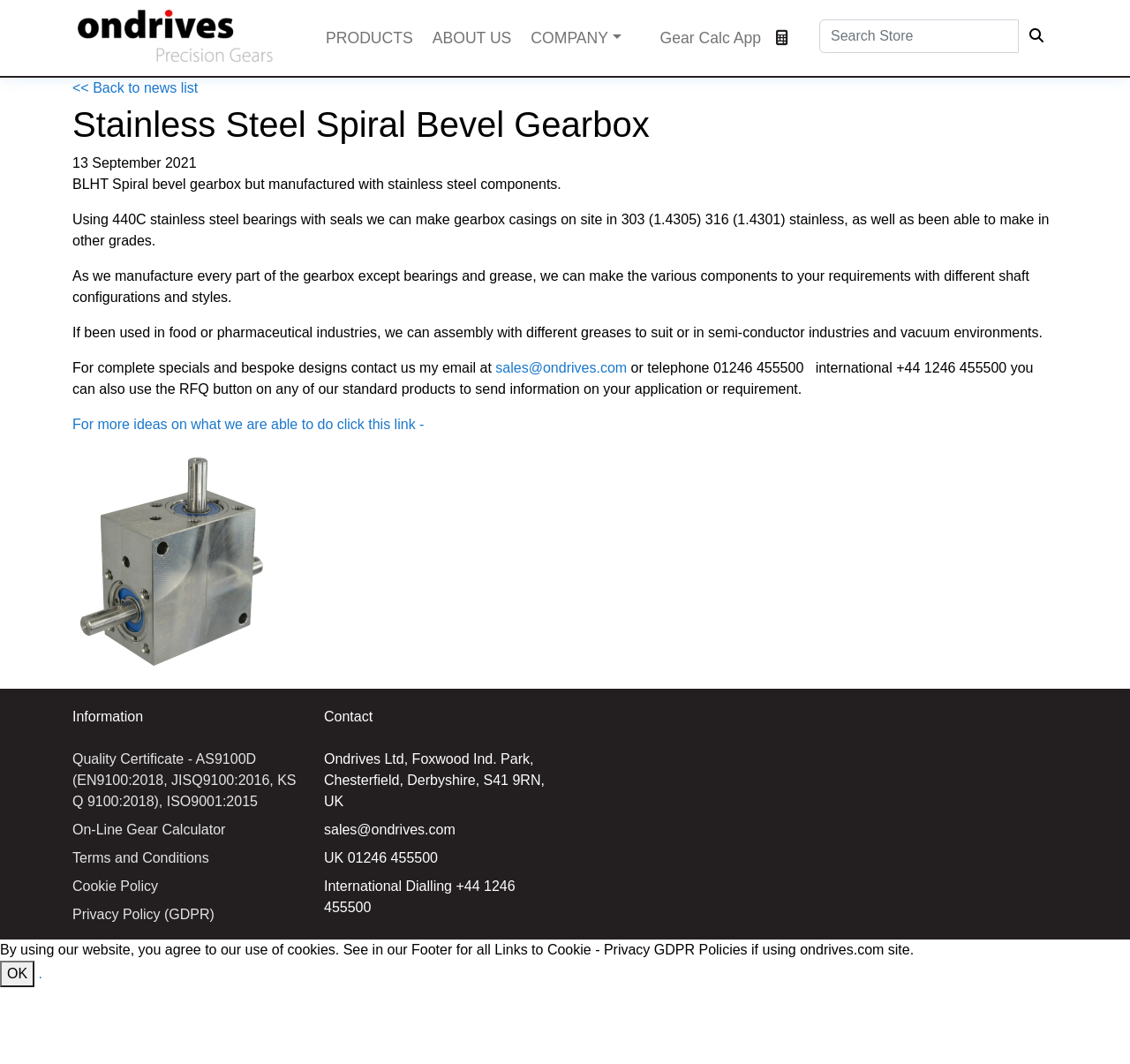What type of gearbox is described?
Please look at the screenshot and answer in one word or a short phrase.

Stainless Steel Spiral Bevel Gearbox